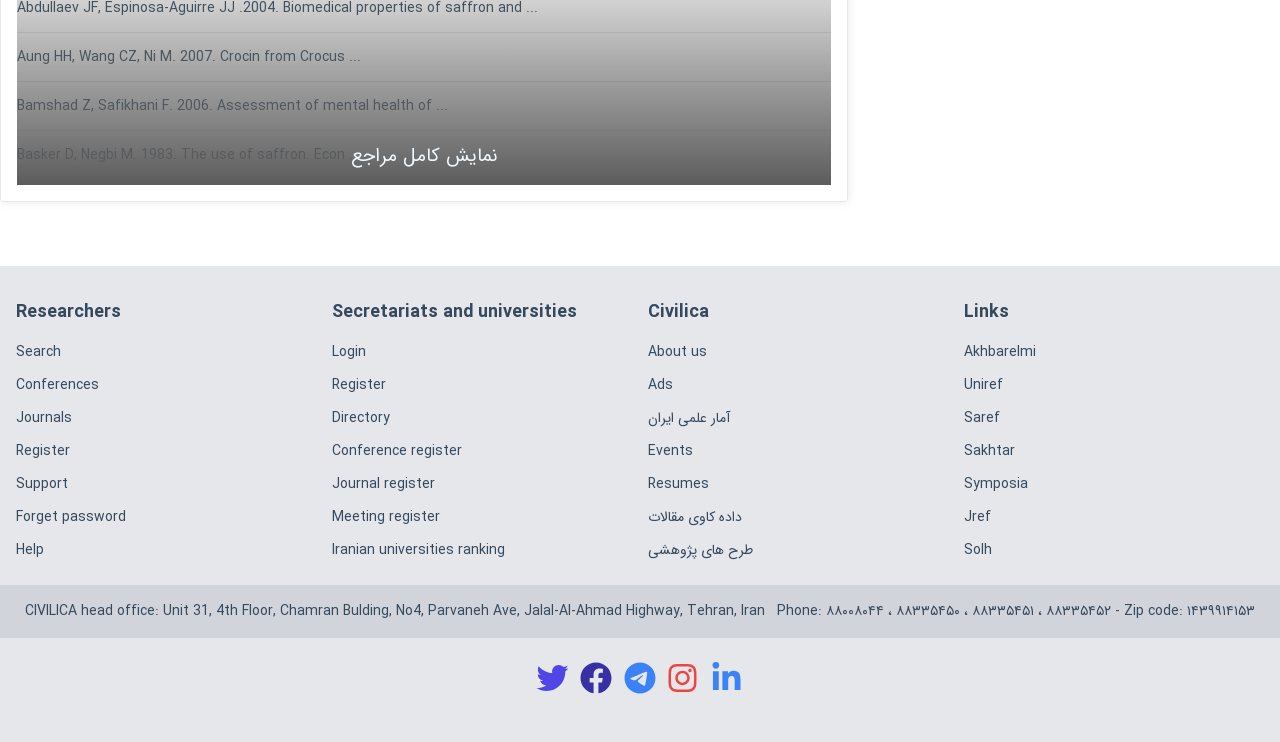Extract the bounding box for the UI element that matches this description: "طرح های پژوهشی".

[0.506, 0.728, 0.741, 0.756]